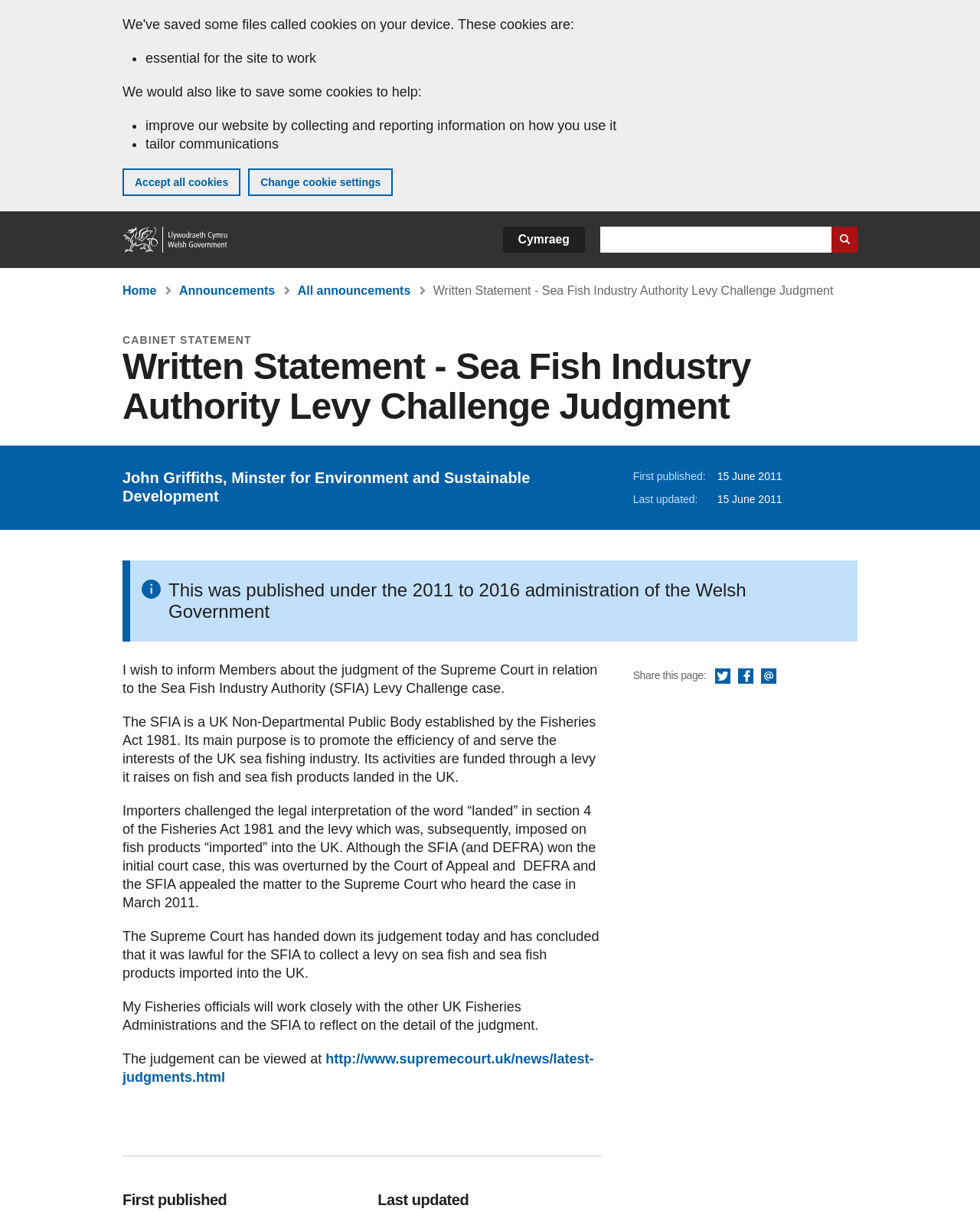Please specify the bounding box coordinates in the format (top-left x, top-left y, bottom-right x, bottom-right y), with all values as floating point numbers between 0 and 1. Identify the bounding box of the UI element described by: Home

[0.125, 0.234, 0.16, 0.245]